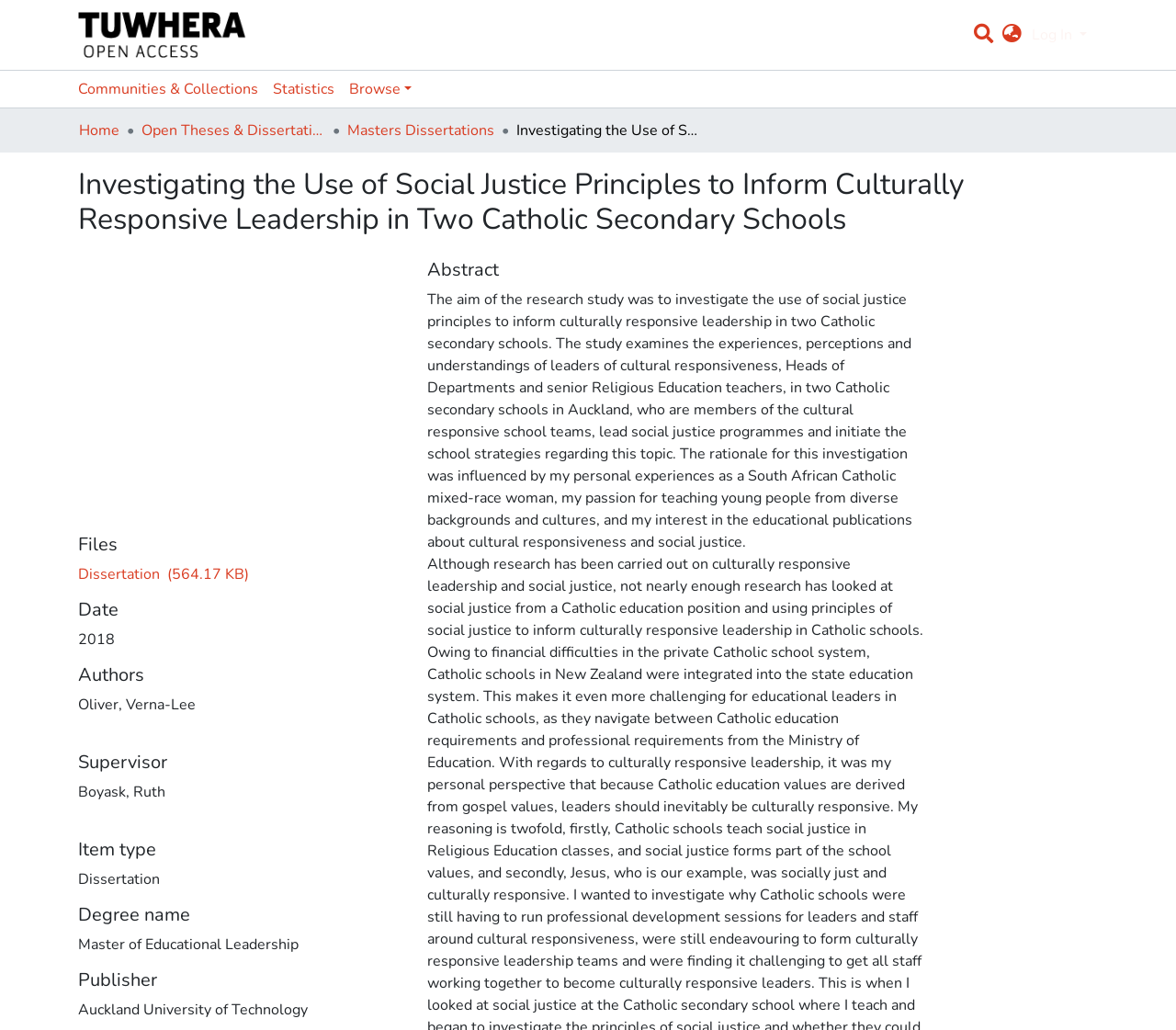Show the bounding box coordinates for the HTML element as described: "Log In".

[0.874, 0.024, 0.927, 0.044]